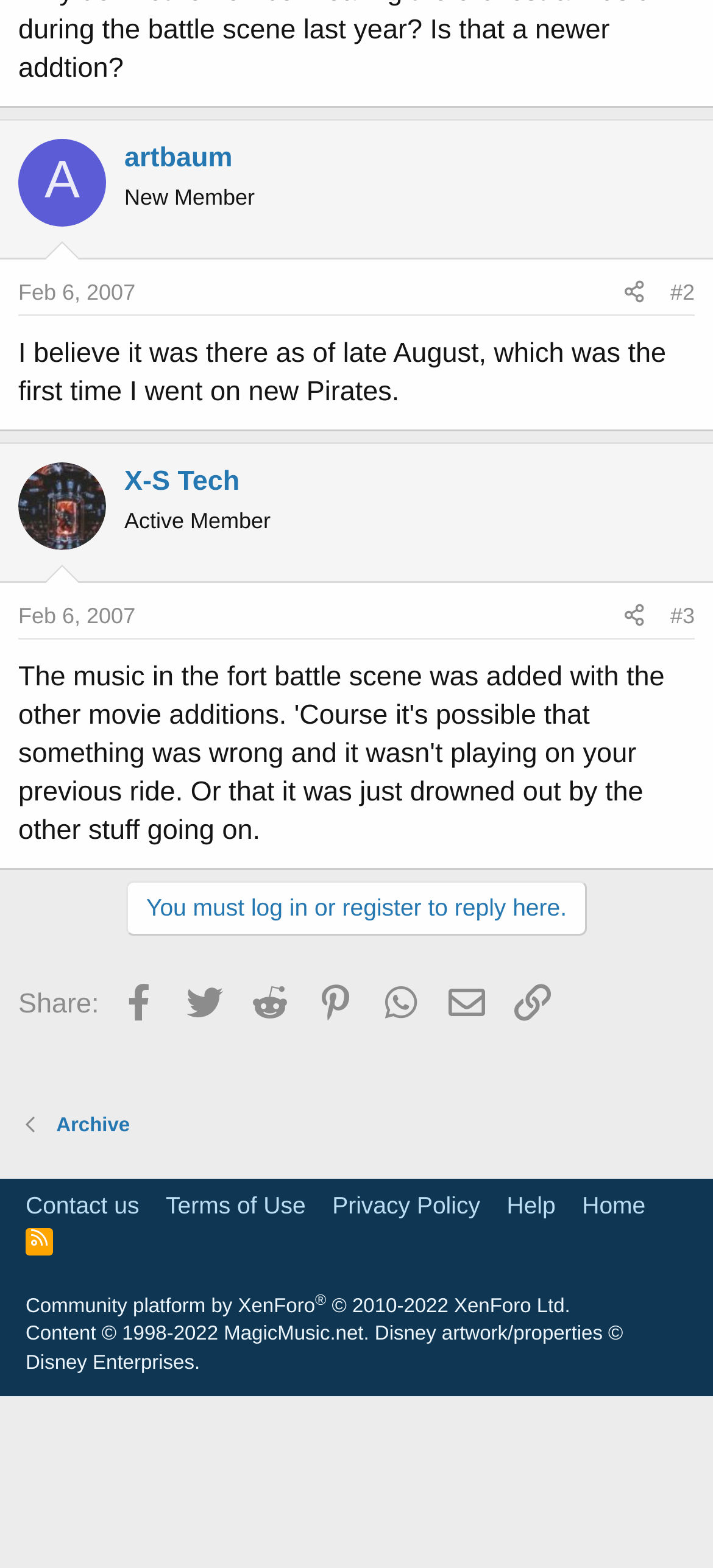Find and provide the bounding box coordinates for the UI element described with: "aria-label="Name *" name="name-*" placeholder="Name *"".

None